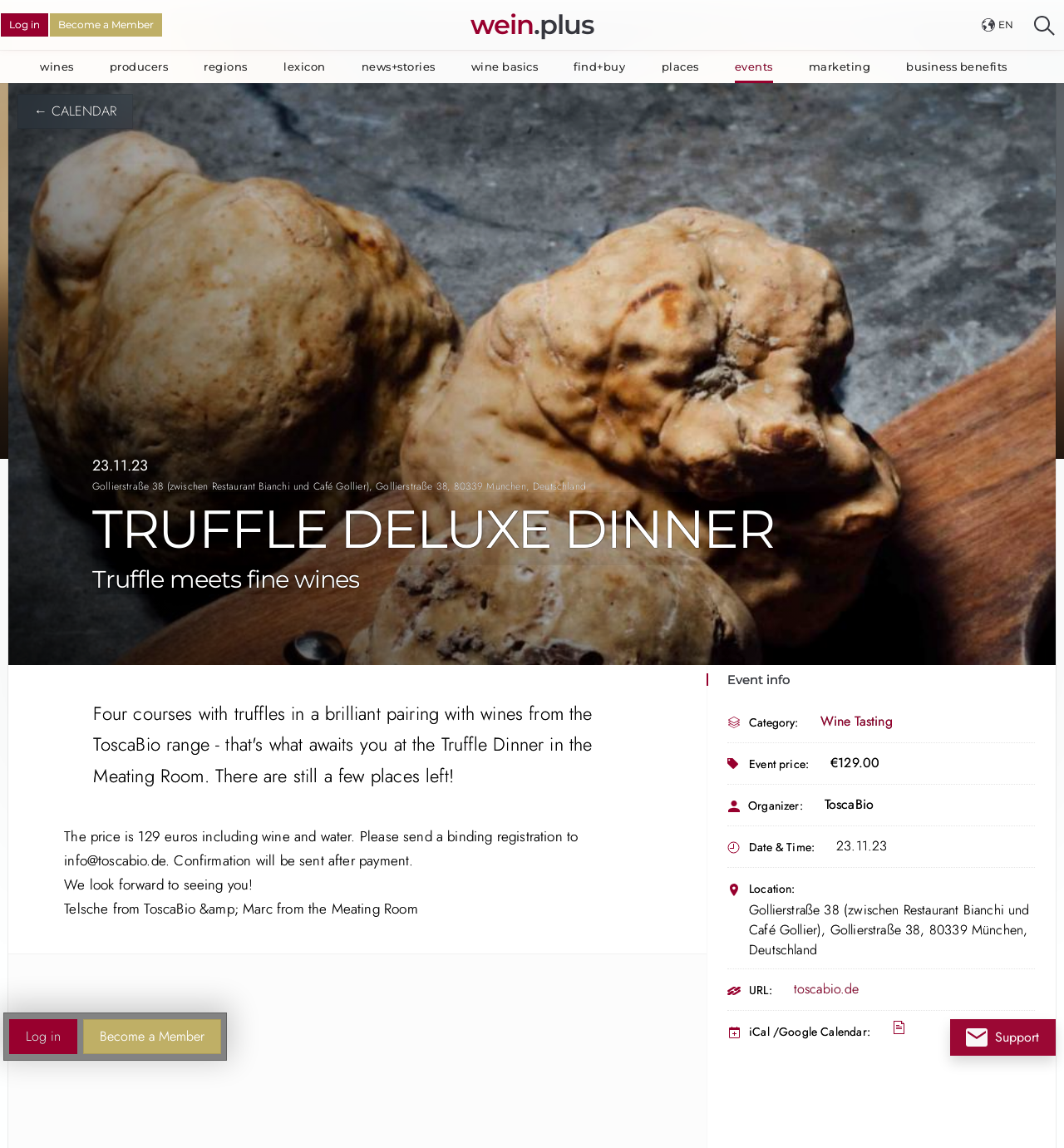Locate the UI element described by Become a Member and provide its bounding box coordinates. Use the format (top-left x, top-left y, bottom-right x, bottom-right y) with all values as floating point numbers between 0 and 1.

[0.078, 0.887, 0.208, 0.918]